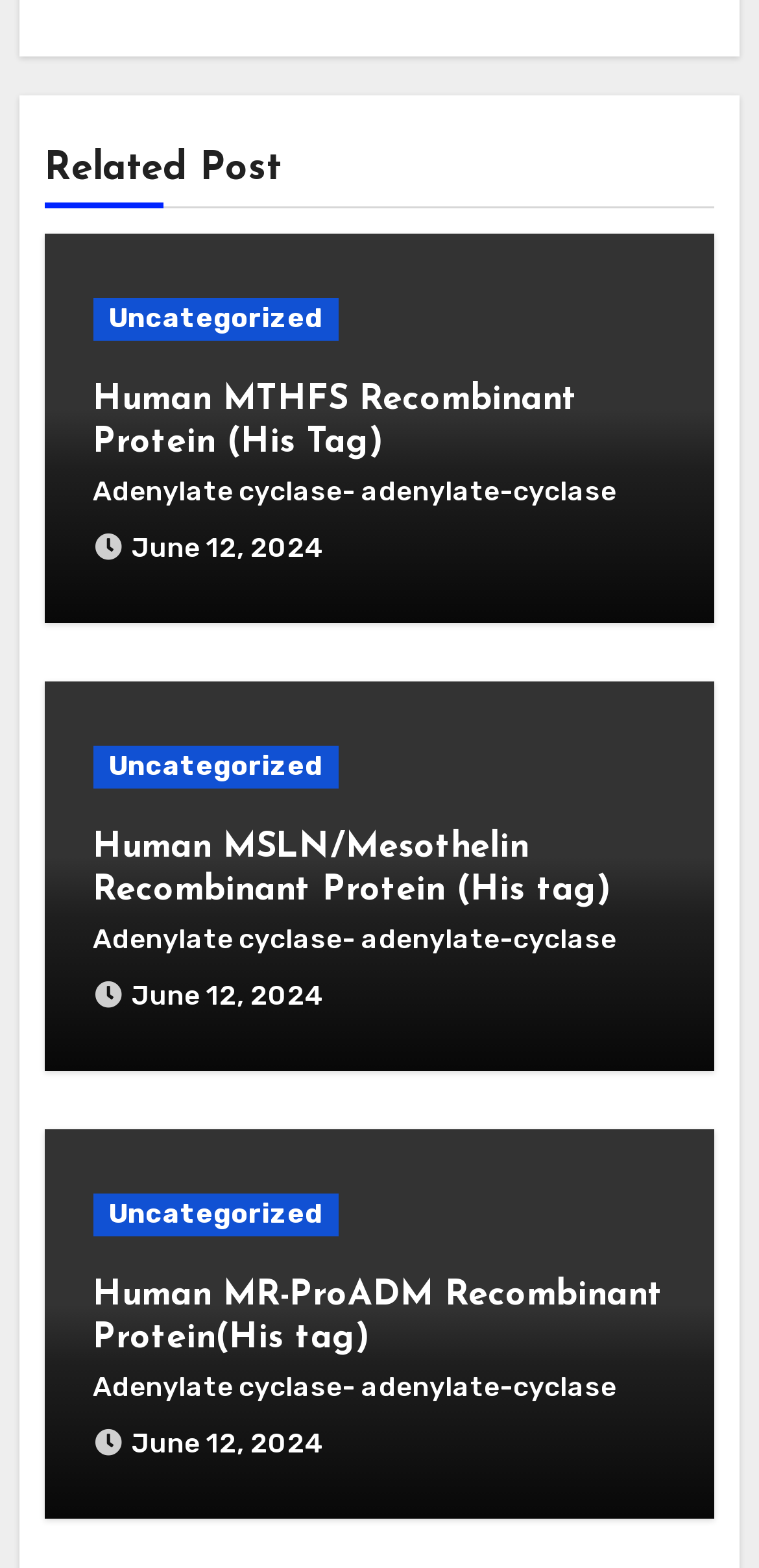Please provide a comprehensive response to the question below by analyzing the image: 
What is the category of the first post?

The first post has a heading 'Related Post' and a link 'Uncategorized' below it, indicating that the category of the first post is 'Uncategorized'.